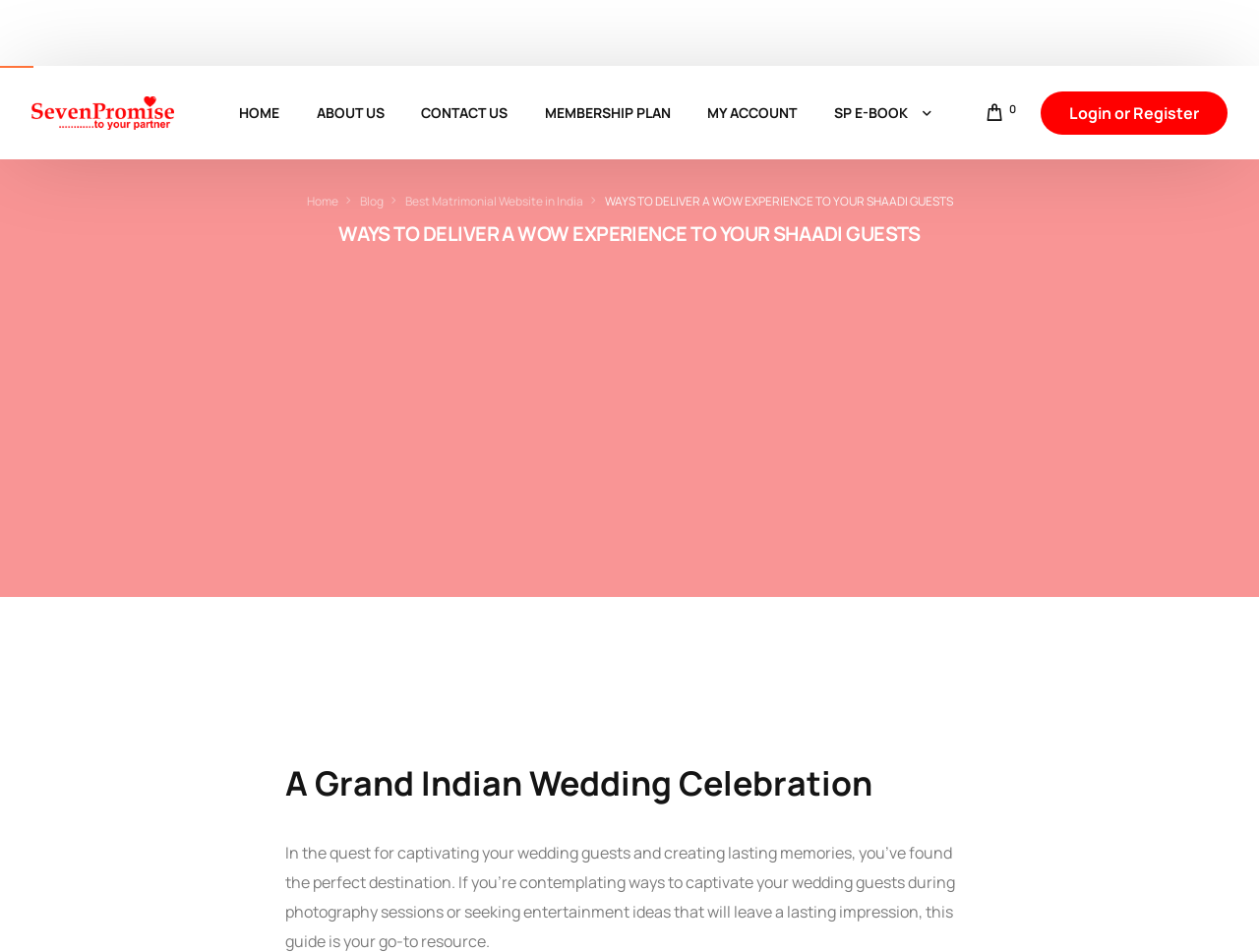What is the name of the website?
Using the details shown in the screenshot, provide a comprehensive answer to the question.

The name of the website can be found at the top left corner of the webpage, where it says 'Seven Promise' in a logo format, and it's also a link.